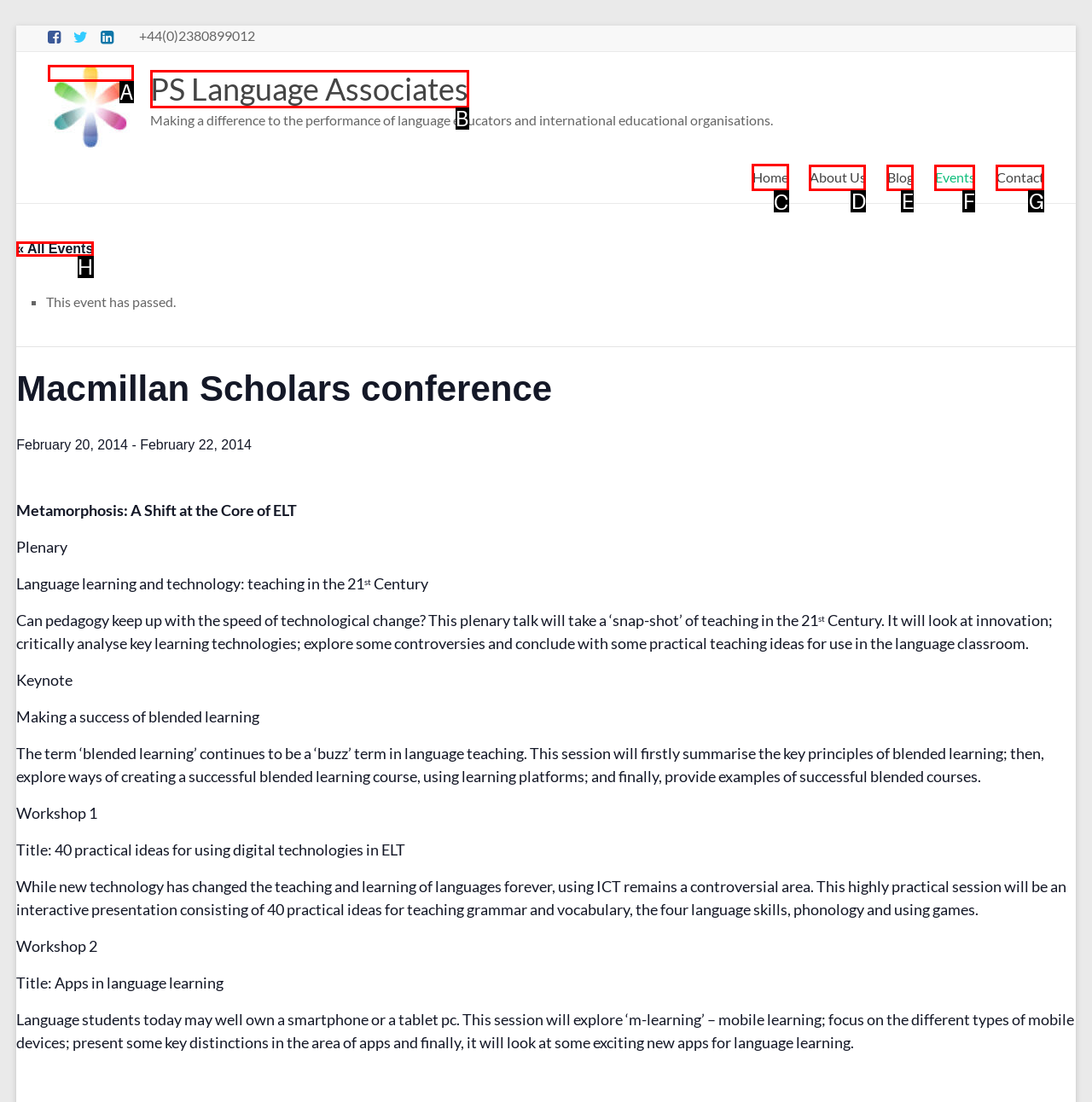What letter corresponds to the UI element to complete this task: Click the 'Home' link
Answer directly with the letter.

C